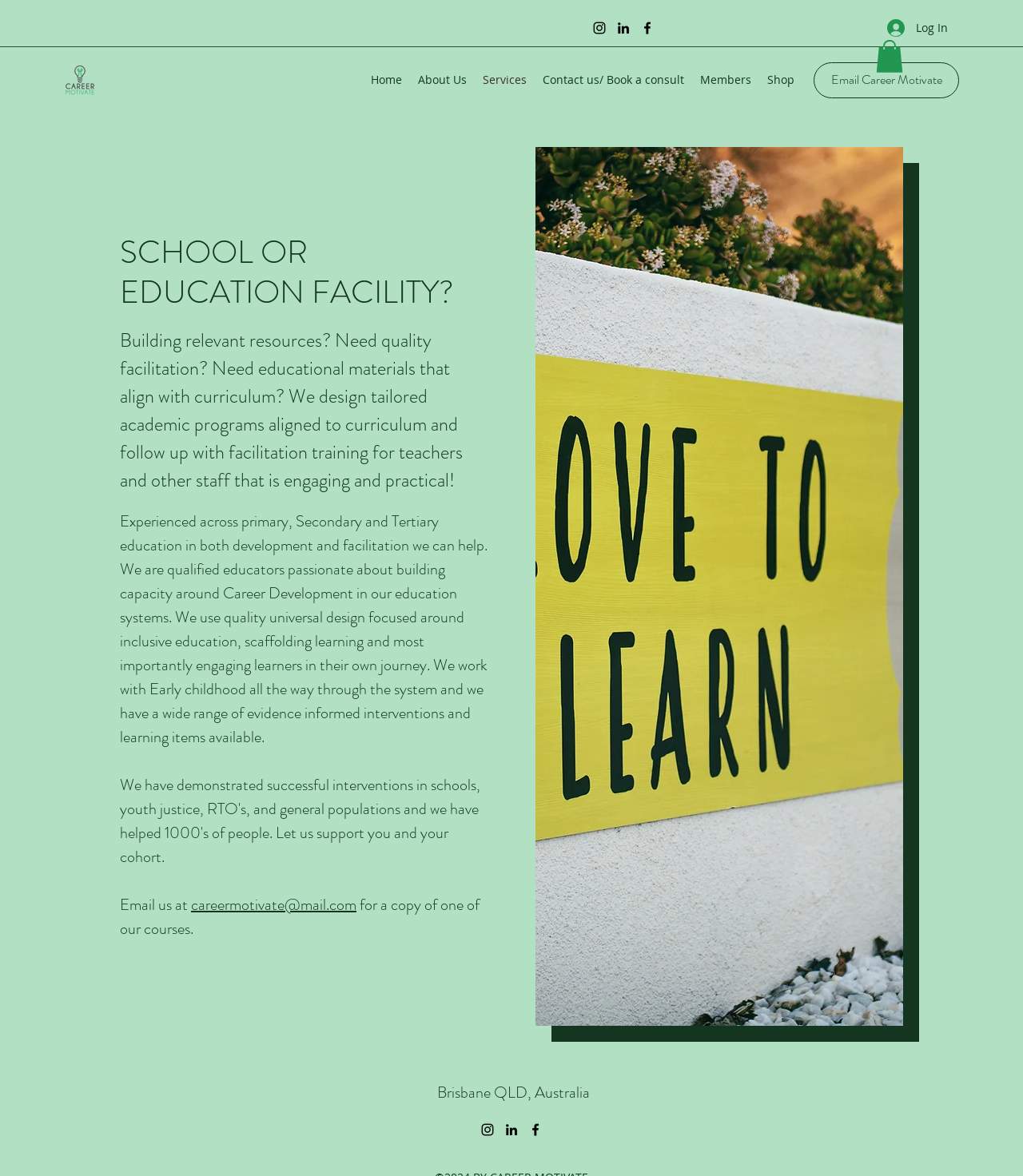Provide an in-depth caption for the elements present on the webpage.

The webpage is about Career Motivate, an organization that provides curriculum-aligned activities and programs to support students' career understanding and employability. 

At the top of the page, there is a social bar with links to Instagram, LinkedIn, and Facebook, accompanied by their respective icons. On the right side of the social bar, there is a "Log In" button. 

Below the social bar, there is a navigation menu with links to "Home", "About Us", "Services", "Contact us/ Book a consult", "Members", and "Shop". 

The main content of the page is divided into two sections. The first section has a heading "SCHOOL OR EDUCATION FACILITY?" and describes the services offered by Career Motivate, including designing tailored academic programs aligned to curriculum and providing facilitation training for teachers and staff. 

The second section provides more information about the organization, stating that they are experienced educators passionate about building capacity around Career Development in education systems. They use quality universal design focused on inclusive education, scaffolding learning, and engaging learners in their own journey. 

There is an image on the right side of the page, which takes up most of the vertical space. At the bottom of the page, there is a section with the organization's contact information, including an email address and a physical address in Brisbane, QLD, Australia. There is also a second social bar with links to Instagram, LinkedIn, and Facebook.